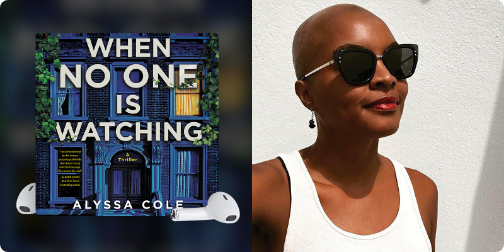What is the author's name?
Provide an in-depth answer to the question, covering all aspects.

The author's name is mentioned in the caption as 'Alyssa Cole', which is displayed at the bottom of the book cover on the left side of the image.